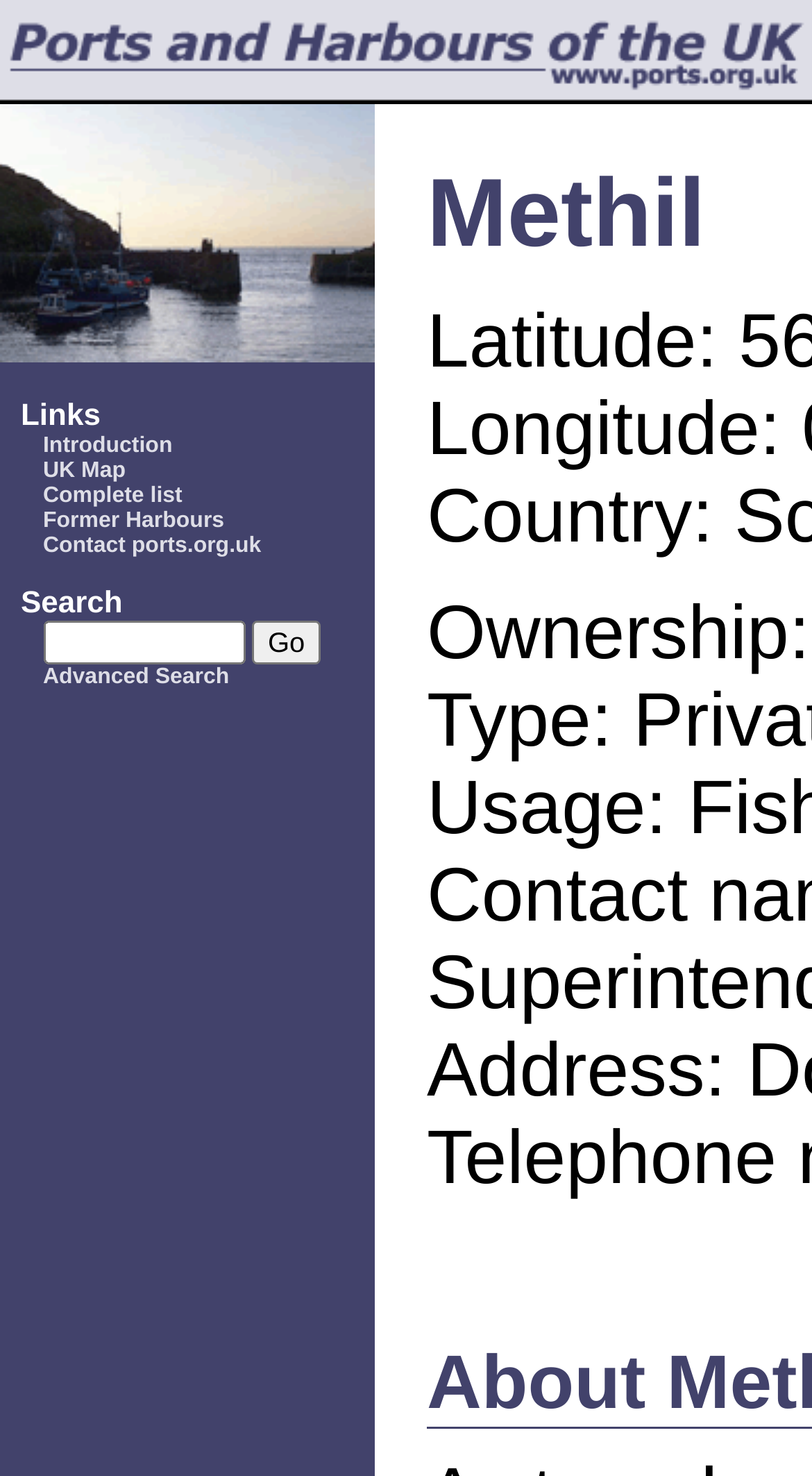What is the bounding box coordinate of the 'UK Map' link?
Please provide a single word or phrase answer based on the image.

[0.053, 0.31, 0.155, 0.327]